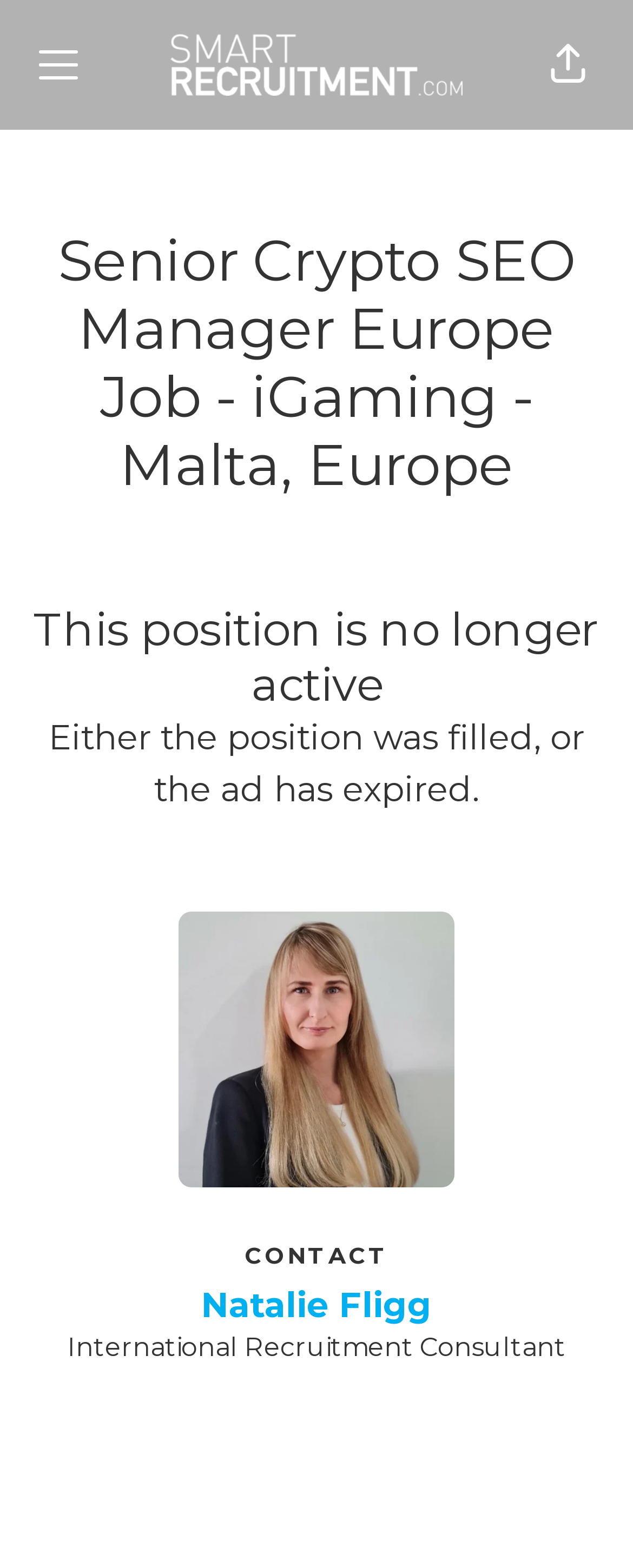Determine the bounding box coordinates for the HTML element described here: "alt="SmartRecruitment.com career site"".

[0.269, 0.004, 0.731, 0.079]